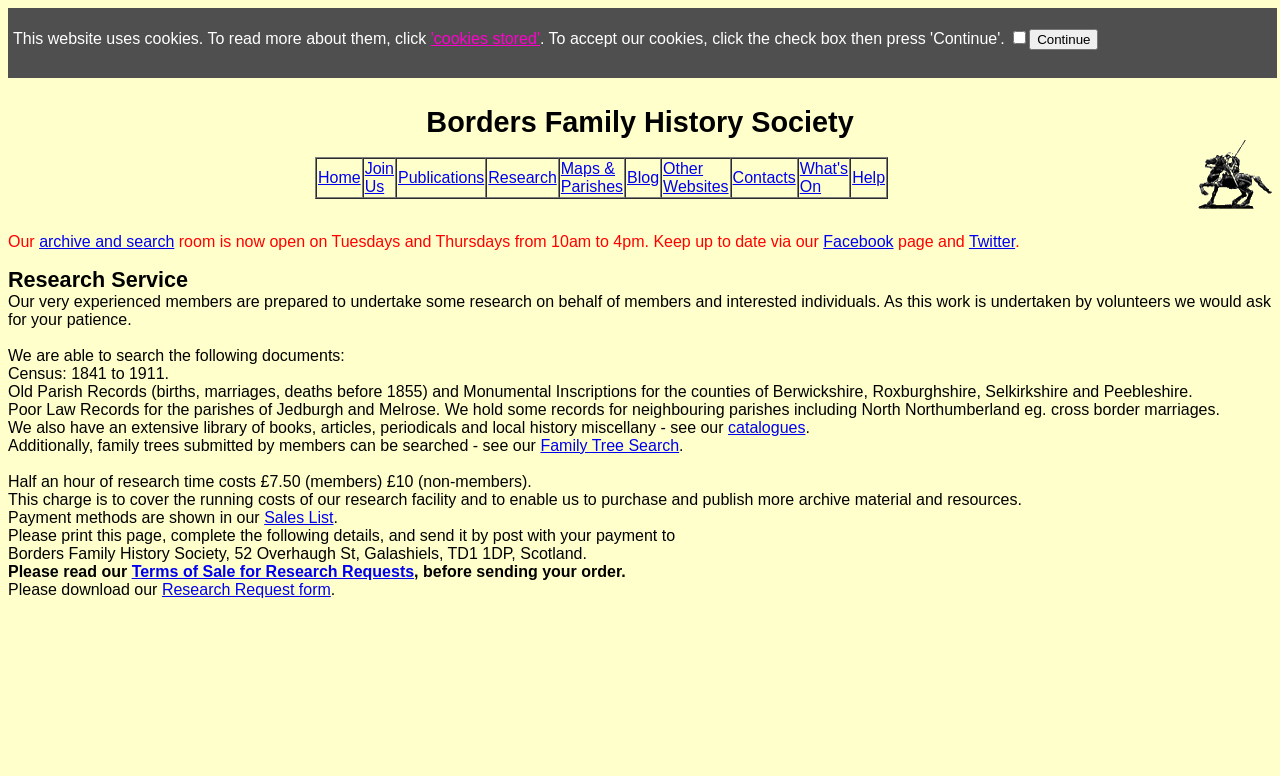What is the address to send the research request form to?
Refer to the screenshot and answer in one word or phrase.

52 Overhaugh St, Galashiels, TD1 1DP, Scotland